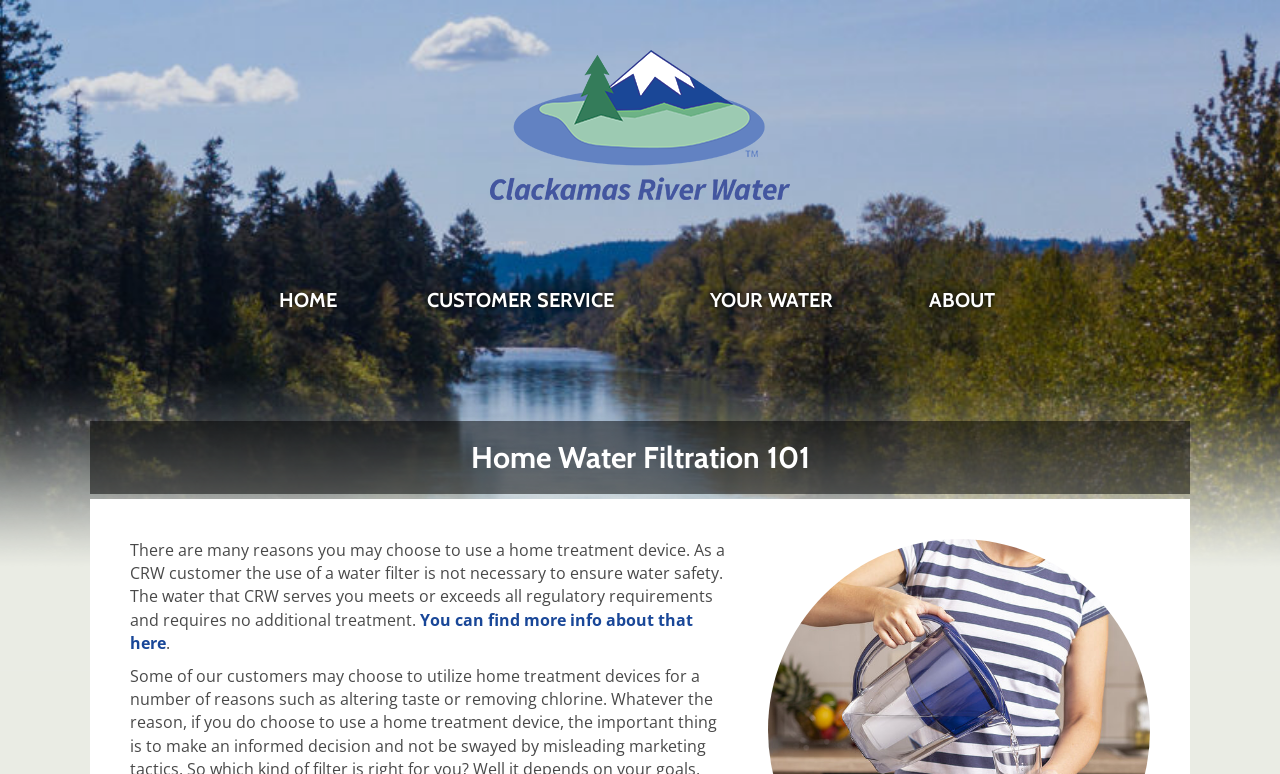Summarize the webpage with a detailed and informative caption.

The webpage is titled "Home Water Filtration 101 - Clackamas River Water" and features a logo of CRW at the top left corner. Below the logo, there is a navigation menu with four links: "HOME", "CUSTOMER SERVICE", "YOUR WATER", and "ABOUT". 

The main content of the webpage is divided into two sections. The first section is a heading titled "Home Water Filtration 101" located at the top center of the page. Below the heading, there is a paragraph of text that explains the reasons for using a home treatment device and assures CRW customers that the water served meets or exceeds all regulatory requirements, making additional treatment unnecessary. 

At the bottom of the paragraph, there is a link to find more information about the topic. The overall layout of the webpage is simple, with a clear hierarchy of elements and sufficient whitespace to make the content easy to read.